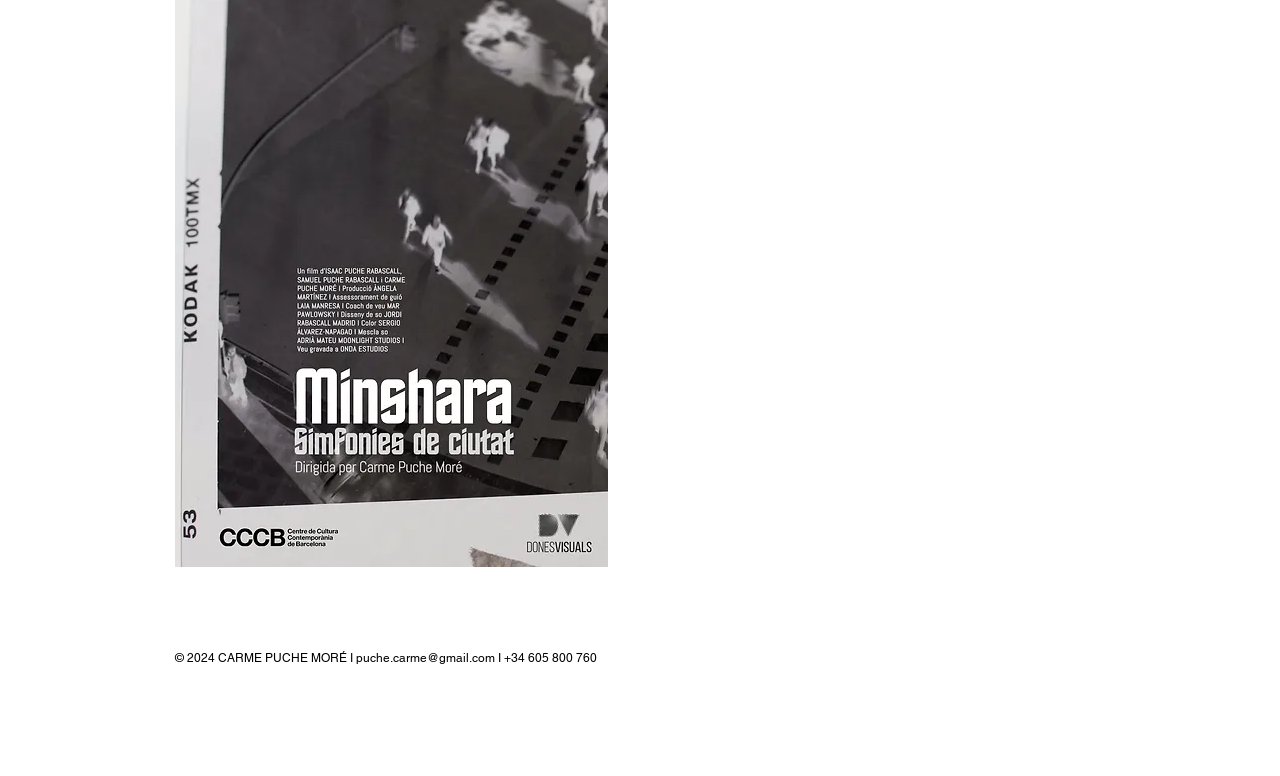What is the phone number?
Refer to the screenshot and respond with a concise word or phrase.

+34 605 800 760